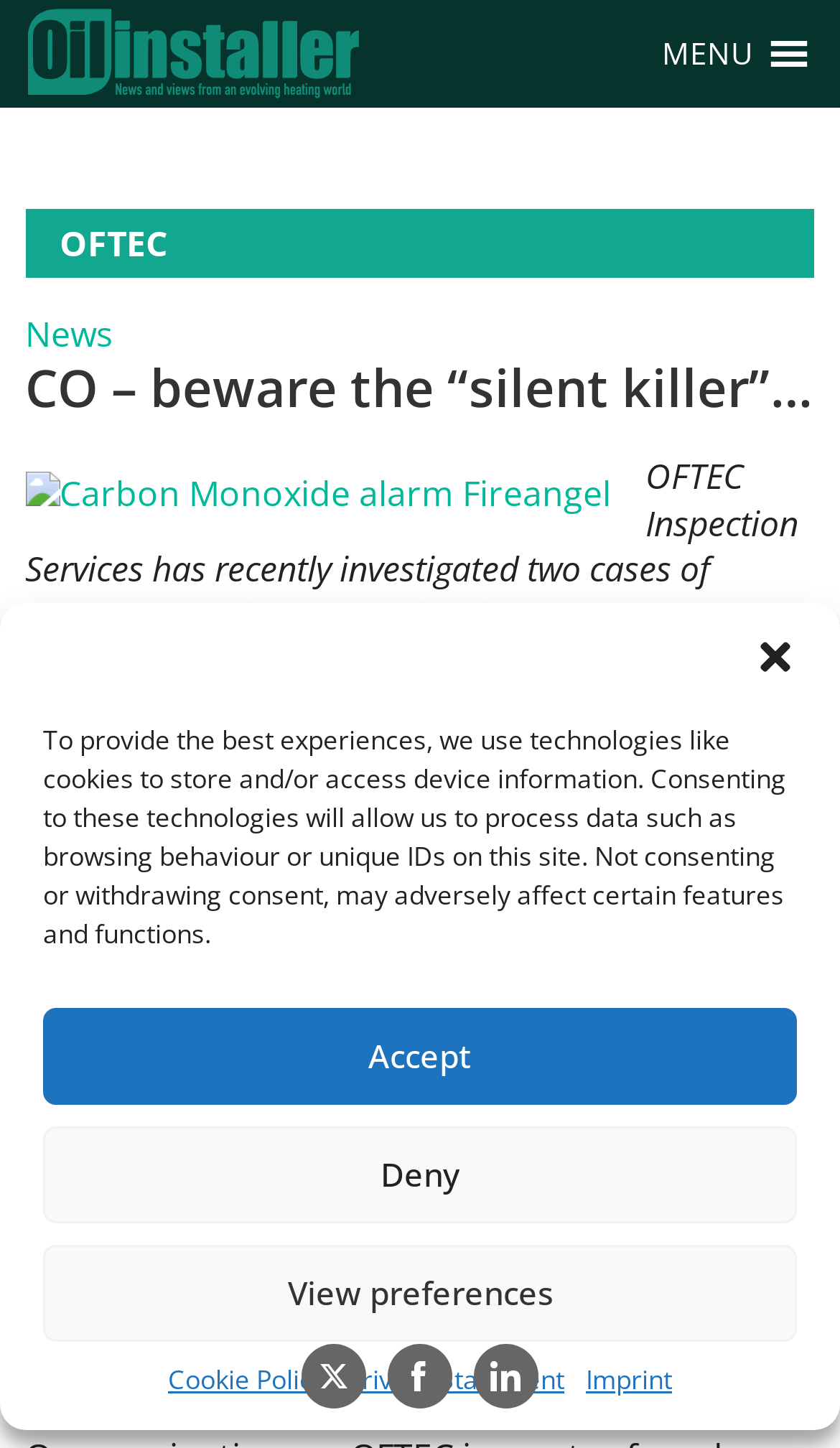Locate the bounding box coordinates of the segment that needs to be clicked to meet this instruction: "Share on Twitter".

[0.03, 0.502, 0.112, 0.549]